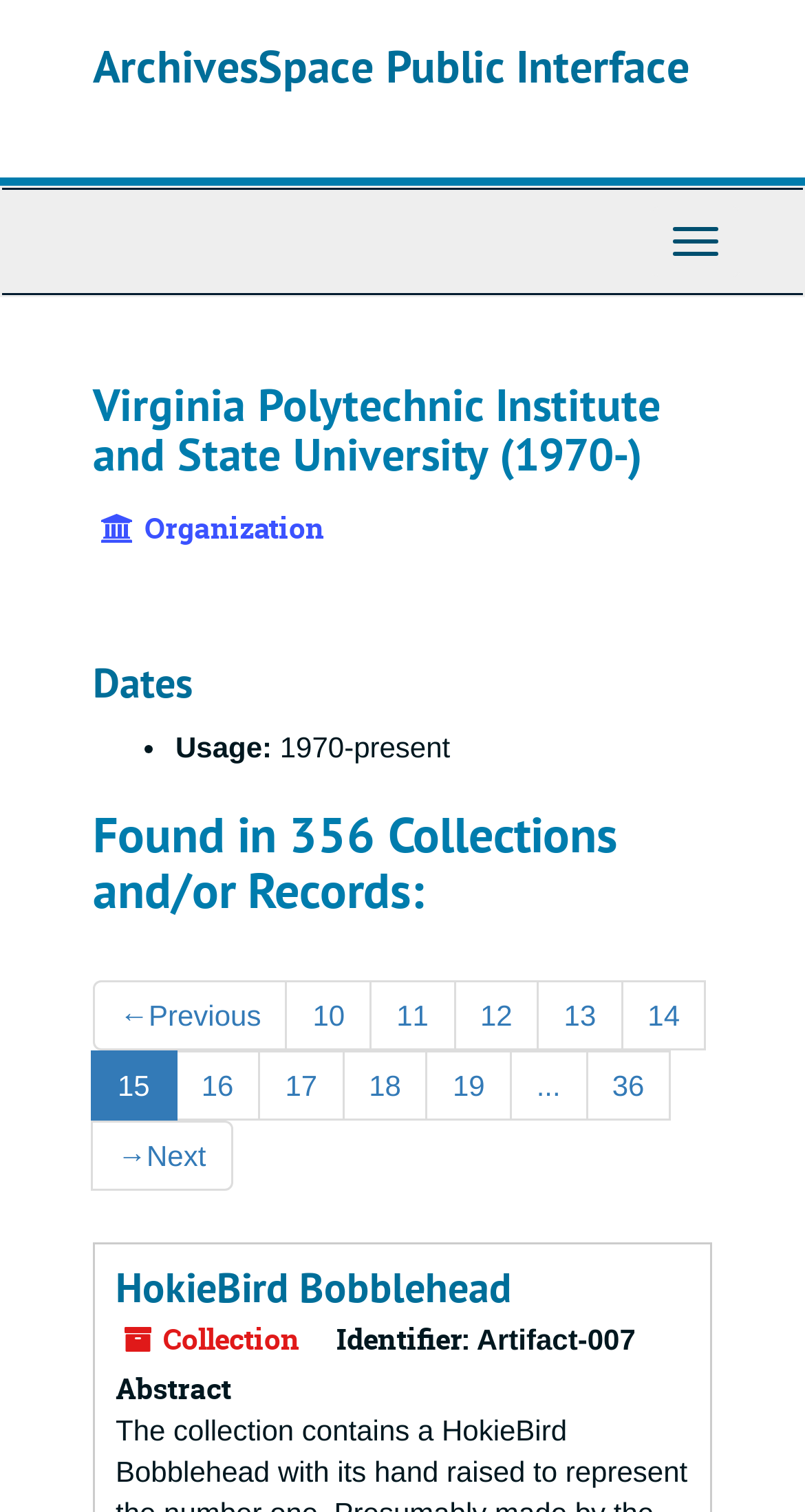Illustrate the webpage's structure and main components comprehensively.

The webpage appears to be an archival collection page for Virginia Polytechnic Institute and State University, with a focus on the HokieBird Bobblehead collection. 

At the top of the page, there is a heading that reads "ArchivesSpace Public Interface" which is also a clickable link. Below this, there is a top-level navigation menu. 

The main content of the page is divided into sections, with headings that describe the different parts of the collection. The first section is titled "Virginia Polytechnic Institute and State University (1970-)" and has a subheading "Organization". 

The next section is titled "Dates" and lists the usage dates of the collection as "1970-present". 

Following this, there is a section titled "Found in 356 Collections and/or Records", which suggests that the HokieBird Bobblehead collection is part of a larger archival collection. 

Below this, there is a pagination section with links to navigate through multiple pages of results, with page numbers ranging from 10 to 36, as well as "Previous" and "Next" links. 

The final section of the page appears to be a detailed description of the HokieBird Bobblehead collection, with a heading and a link to the collection, as well as metadata such as the identifier "Artifact-007" and an abstract.